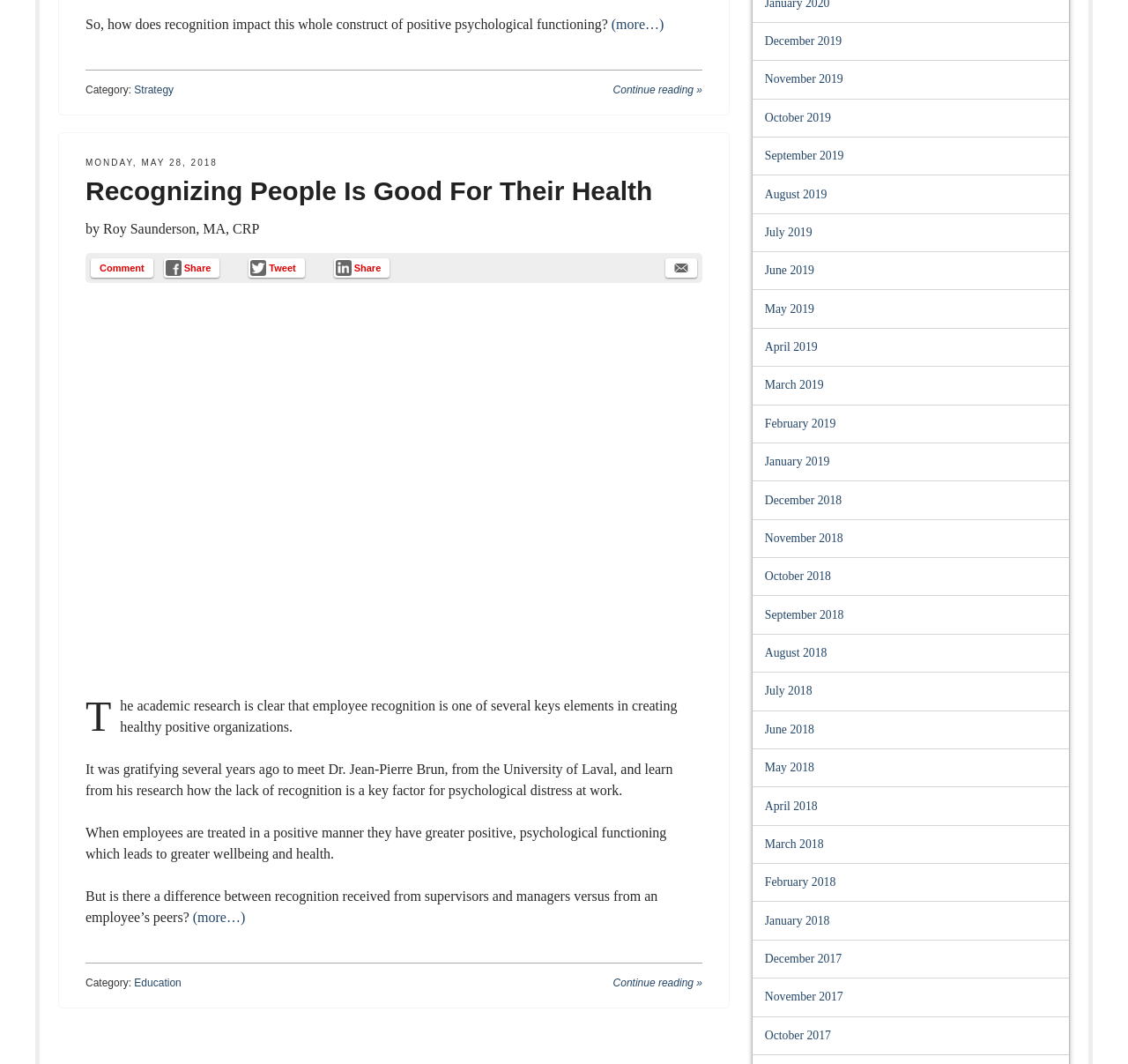Give a concise answer using only one word or phrase for this question:
How can readers interact with the article?

Comment, Share, Tweet, Email